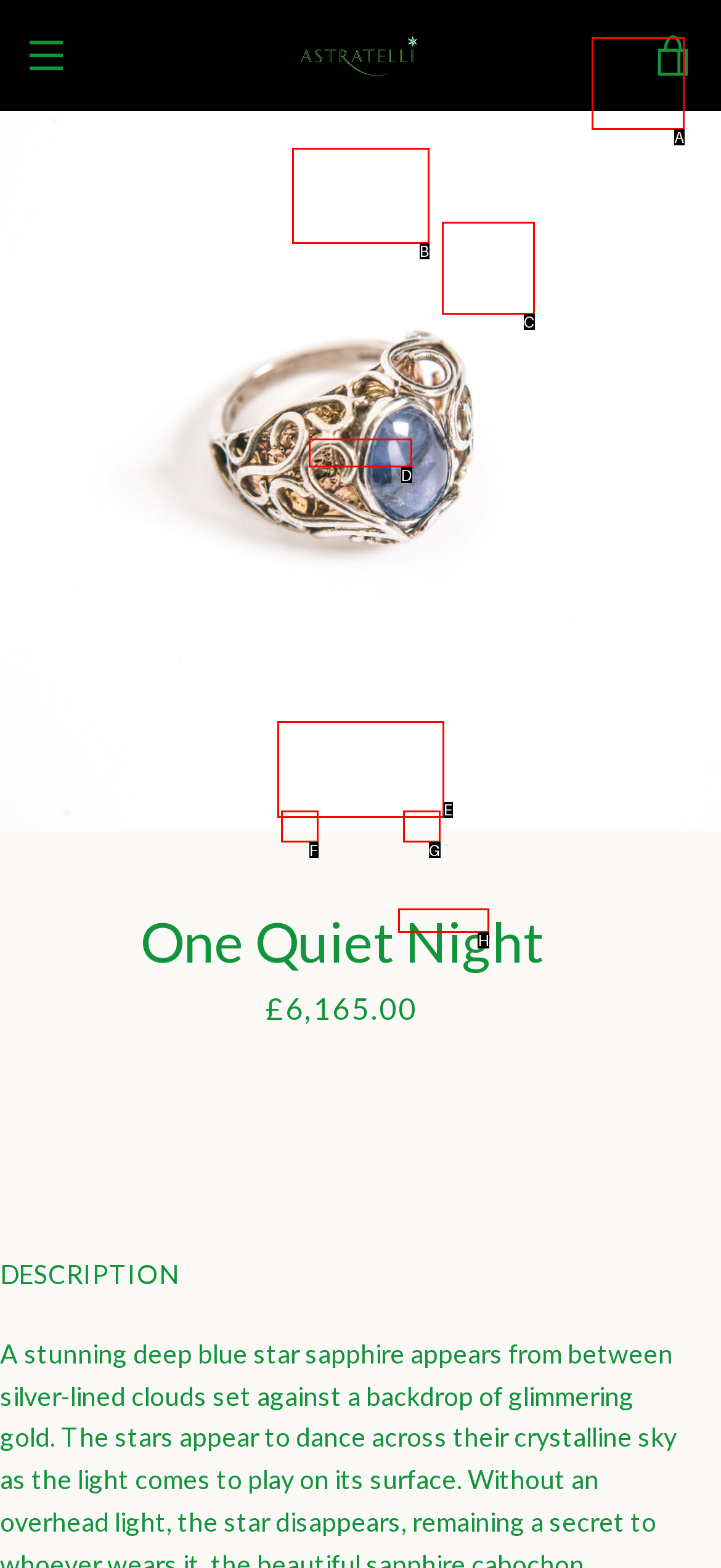Select the letter of the option that should be clicked to achieve the specified task: Search for something. Respond with just the letter.

D